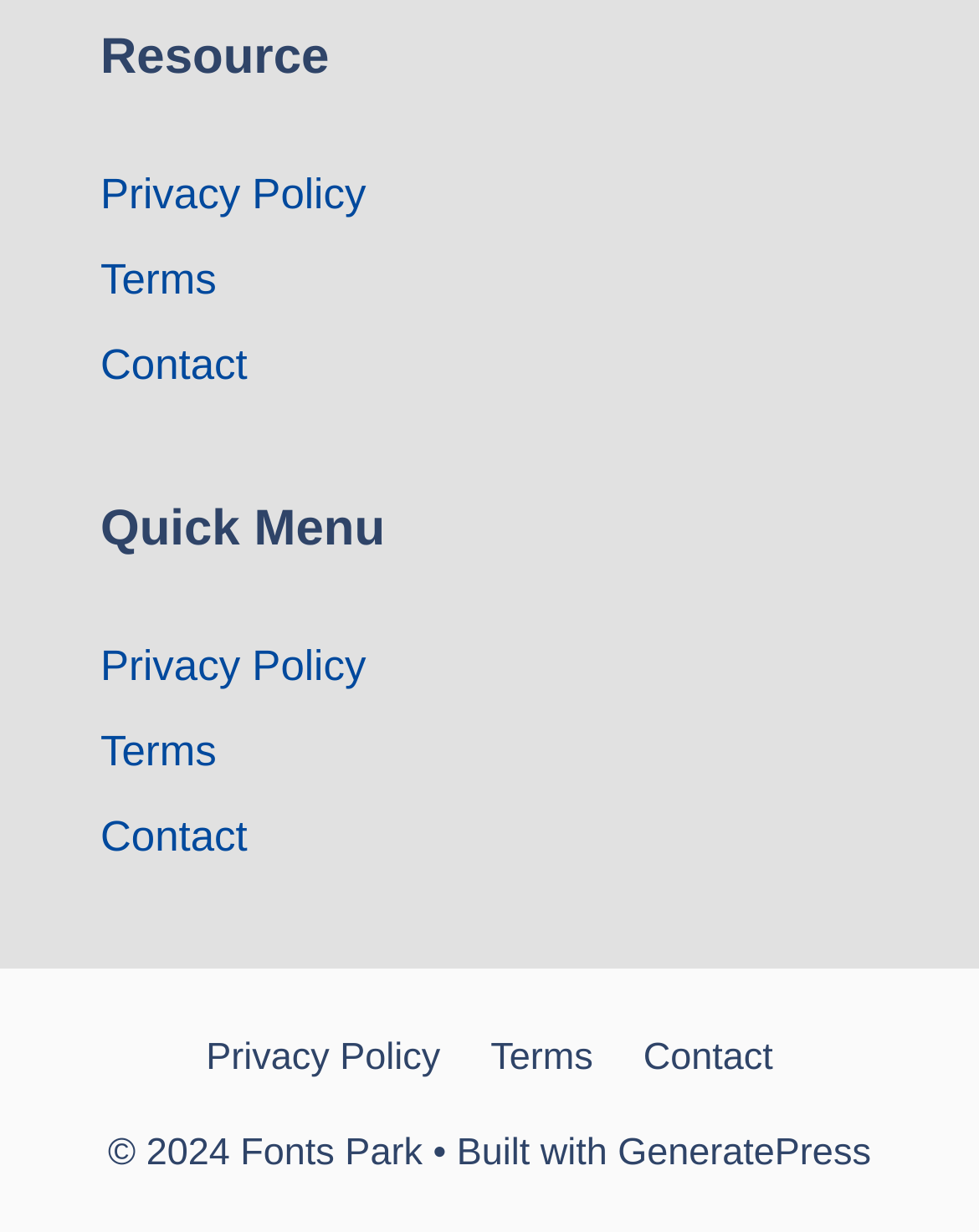What is the name of the website's copyright holder?
Using the picture, provide a one-word or short phrase answer.

Fonts Park